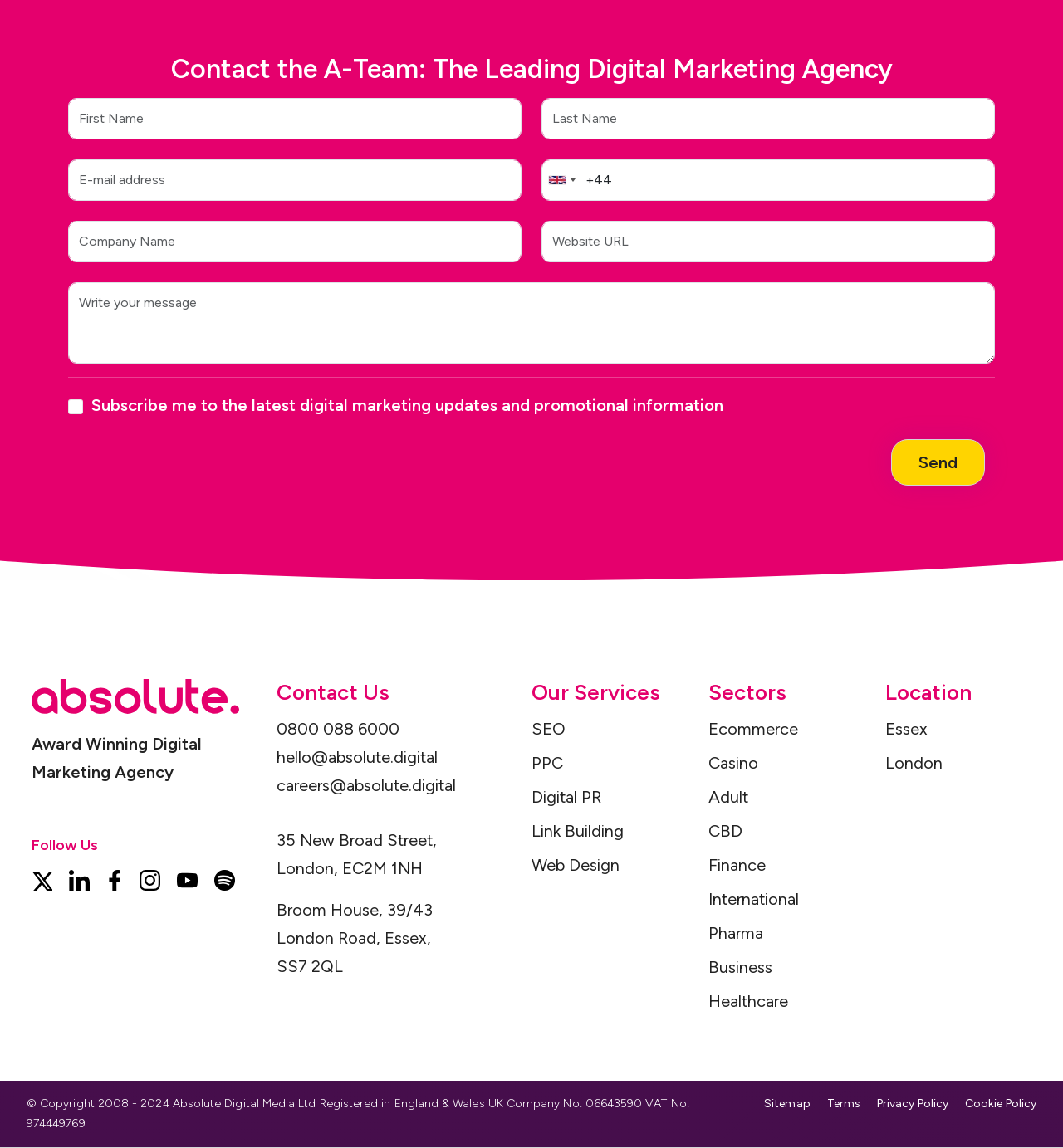Point out the bounding box coordinates of the section to click in order to follow this instruction: "Click the MSPoweruser link".

None